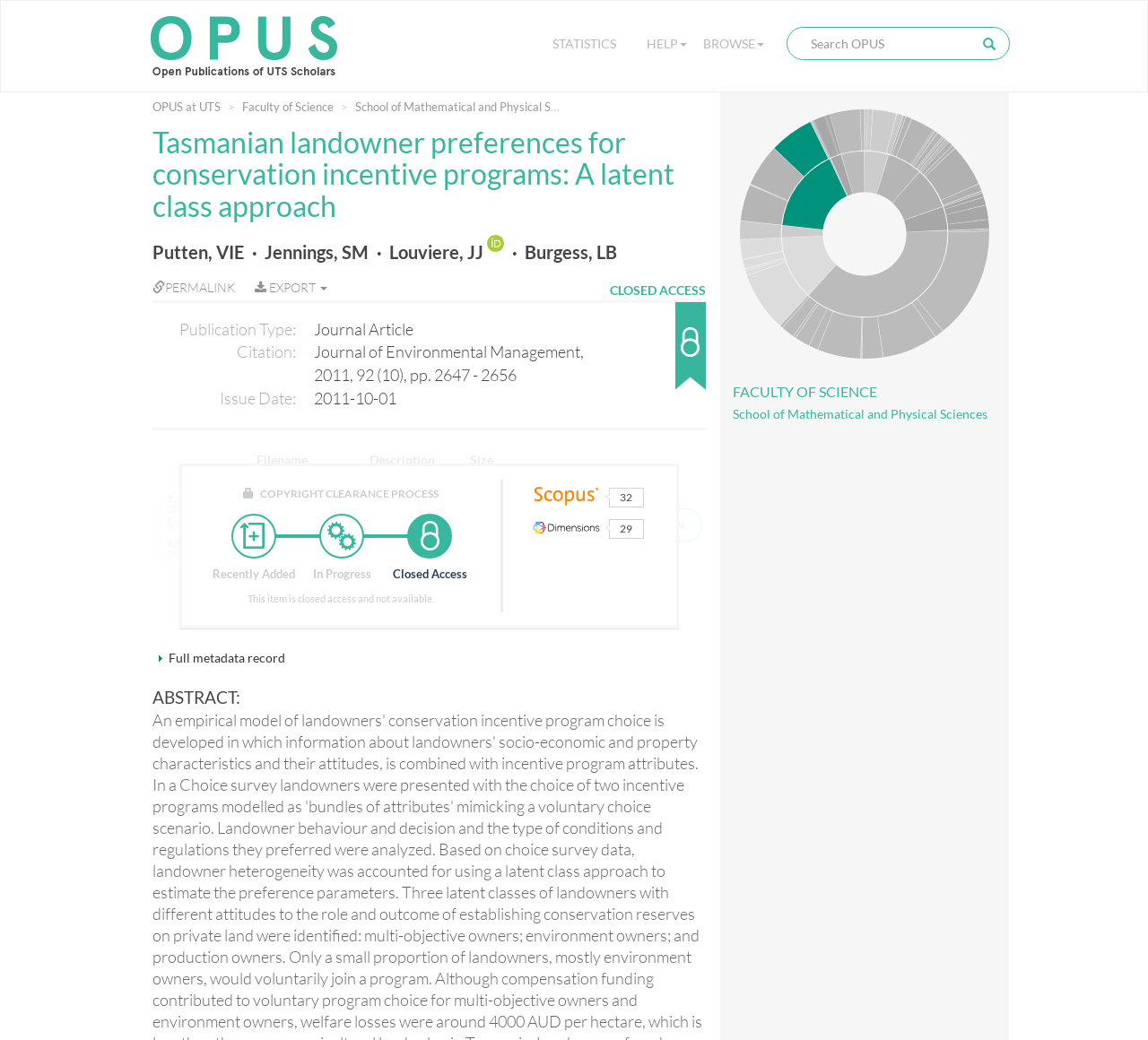What is the size of the file '2011000028OK.pdf'?
Please answer using one word or phrase, based on the screenshot.

563.45 kB